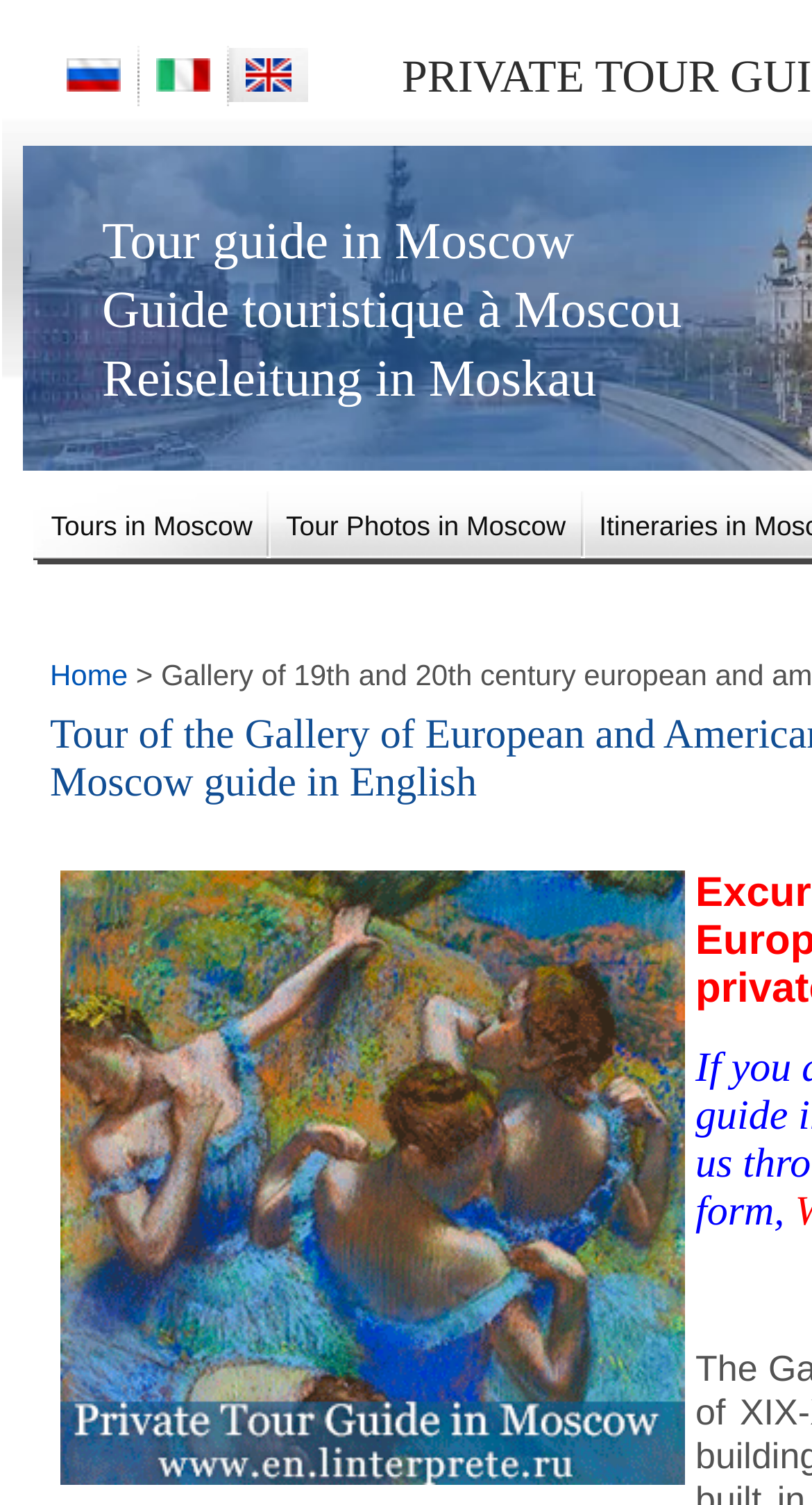Identify the bounding box coordinates of the area that should be clicked in order to complete the given instruction: "Explore the Tsar Cannon and The Tsar Bell in Moscow Kremlin". The bounding box coordinates should be four float numbers between 0 and 1, i.e., [left, top, right, bottom].

[0.04, 0.464, 0.856, 0.509]